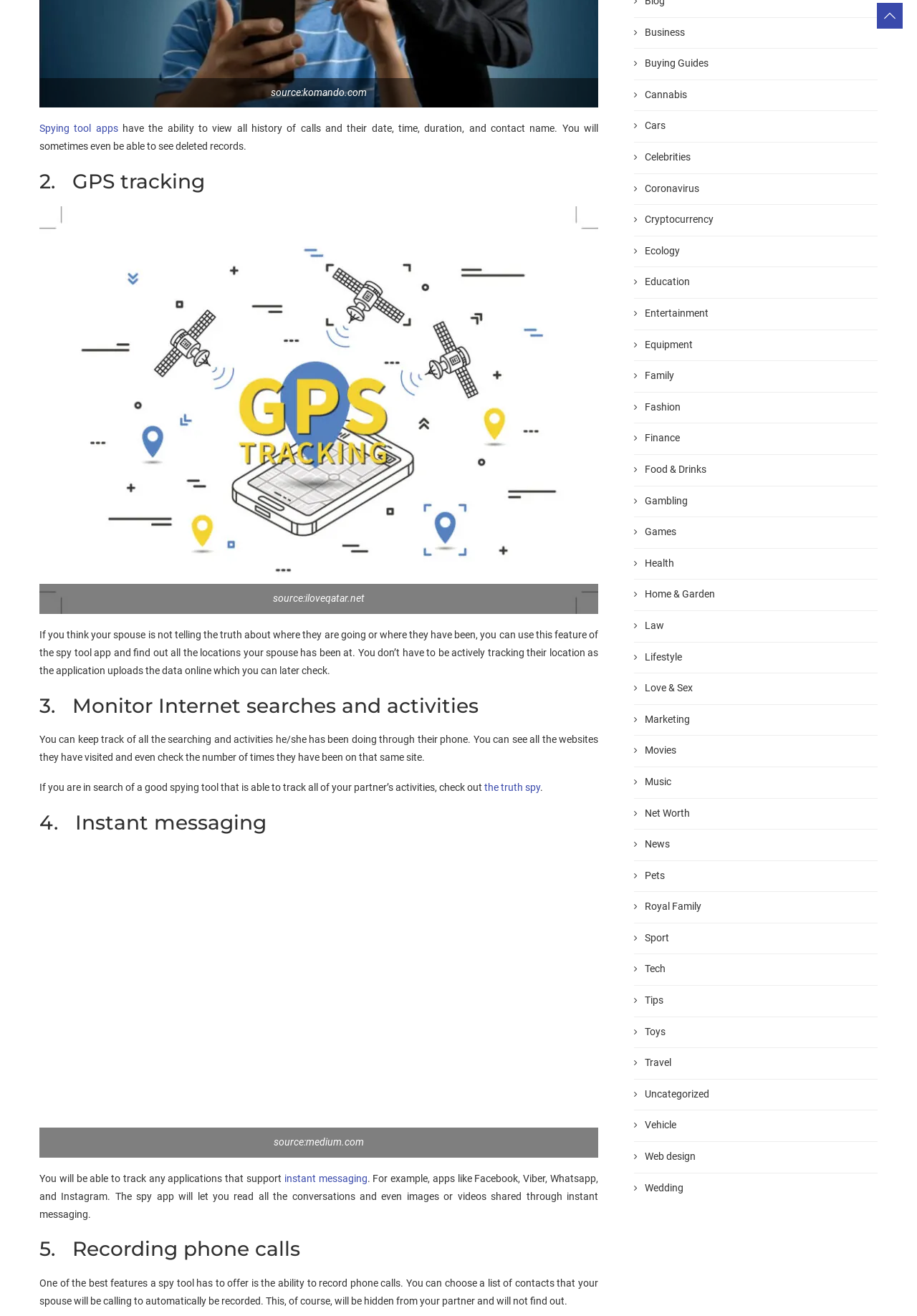Point out the bounding box coordinates of the section to click in order to follow this instruction: "Read more about 'the truth spy'".

[0.528, 0.594, 0.589, 0.603]